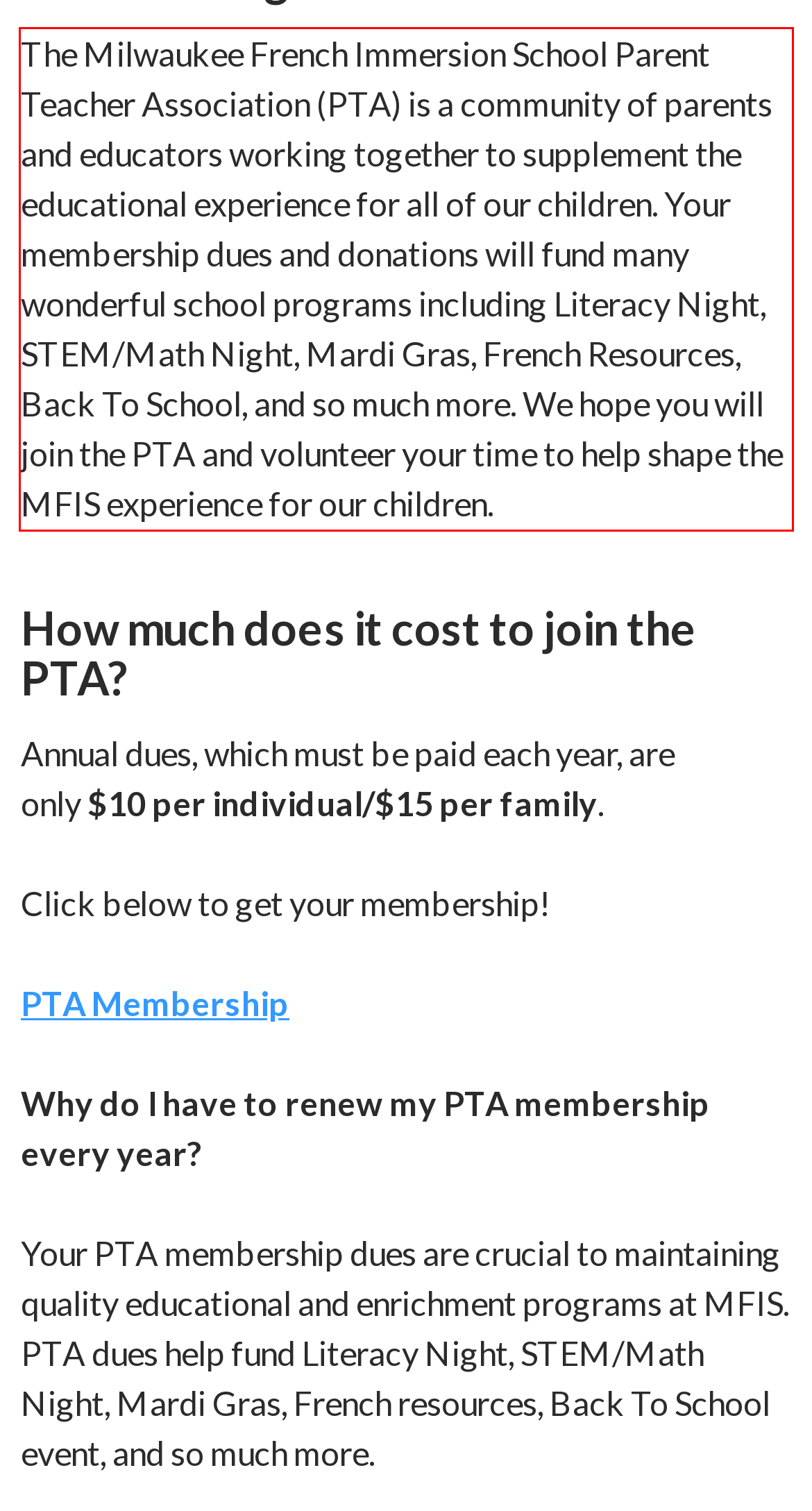Perform OCR on the text inside the red-bordered box in the provided screenshot and output the content.

The Milwaukee French Immersion School Parent Teacher Association (PTA) is a community of parents and educators working together to supplement the educational experience for all of our children. Your membership dues and donations will fund many wonderful school programs including Literacy Night, STEM/Math Night, Mardi Gras, French Resources, Back To School, and so much more. We hope you will join the PTA and volunteer your time to help shape the MFIS experience for our children.